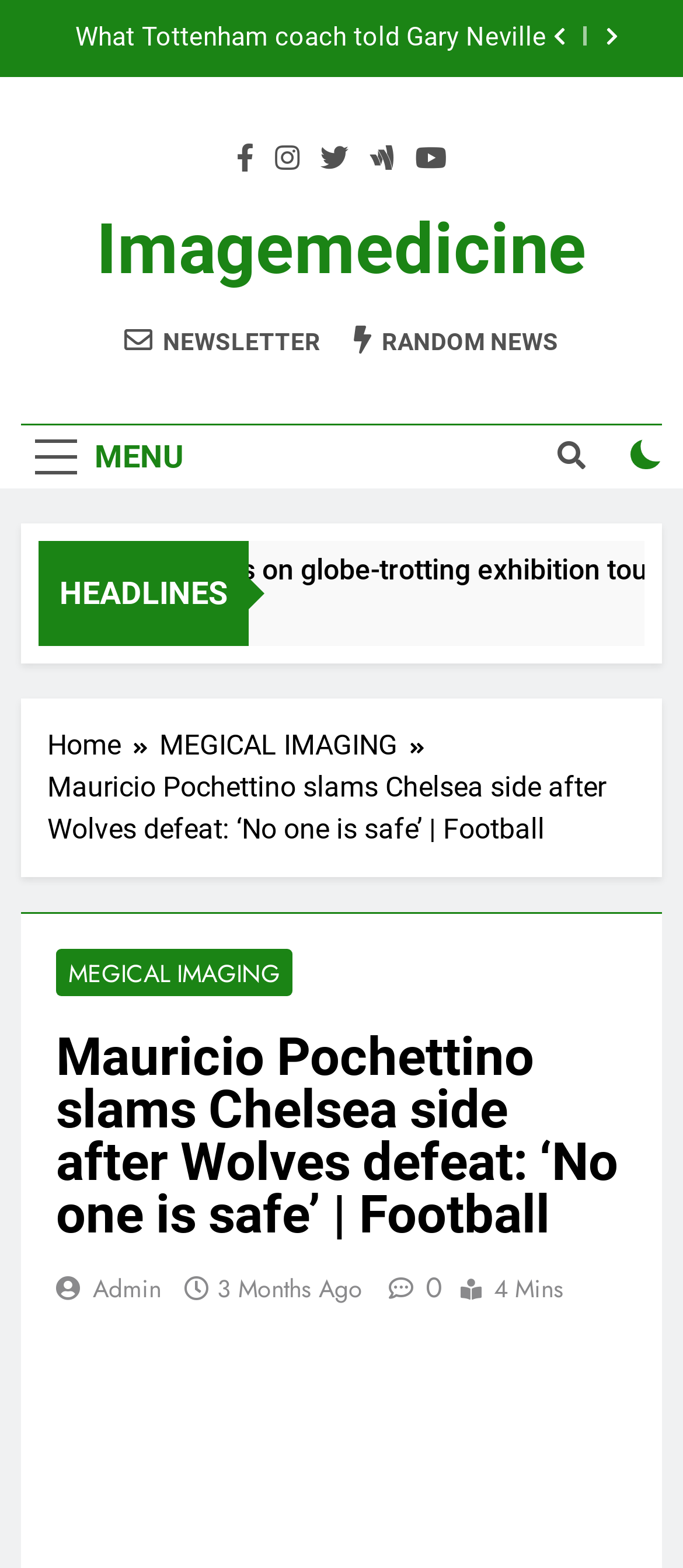Locate the bounding box coordinates of the clickable area needed to fulfill the instruction: "Click the menu button".

[0.031, 0.271, 0.29, 0.311]